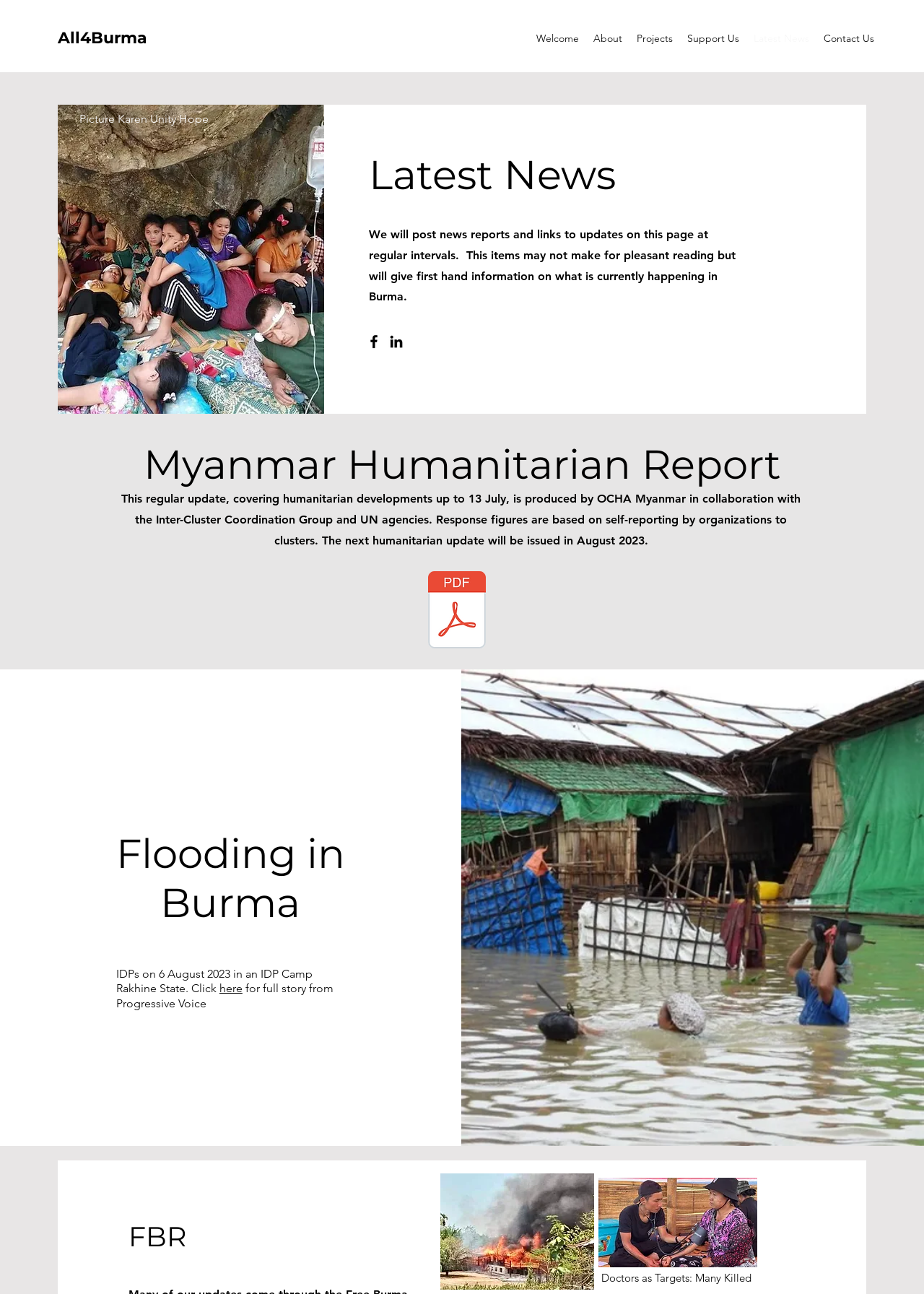Explain the features and main sections of the webpage comprehensively.

The webpage is titled "Latest News | My Site" and appears to be a news website focused on Myanmar and Burma. At the top, there is a navigation bar with links to different sections of the site, including "Welcome", "About", "Projects", "Support Us", "Latest News", and "Contact Us". 

Below the navigation bar, there is an image with a caption "Picture Karen Unity Hope". 

The main content of the page is divided into several sections. The first section is headed "Latest News" and contains a paragraph of text explaining that the page will be updated regularly with news reports and links to updates on the current situation in Burma. 

To the left of this section, there is a social bar with links to Facebook and LinkedIn, each accompanied by an icon. 

Below the "Latest News" section, there is a heading "Myanmar Humanitarian Report" followed by a paragraph of text describing a humanitarian update report produced by OCHA Myanmar. There is also a link to download the report in PDF format.

Further down the page, there is a section headed "Flooding in Burma" with a paragraph of text and a link to a full story from Progressive Voice. There is also an image of IDPs in an IDP Camp in Rakhine State.

The next section is headed "FBR" and contains a link to an image of a church that was bombed. 

Finally, at the bottom of the page, there is an image of doctors, with a link to an unknown destination.